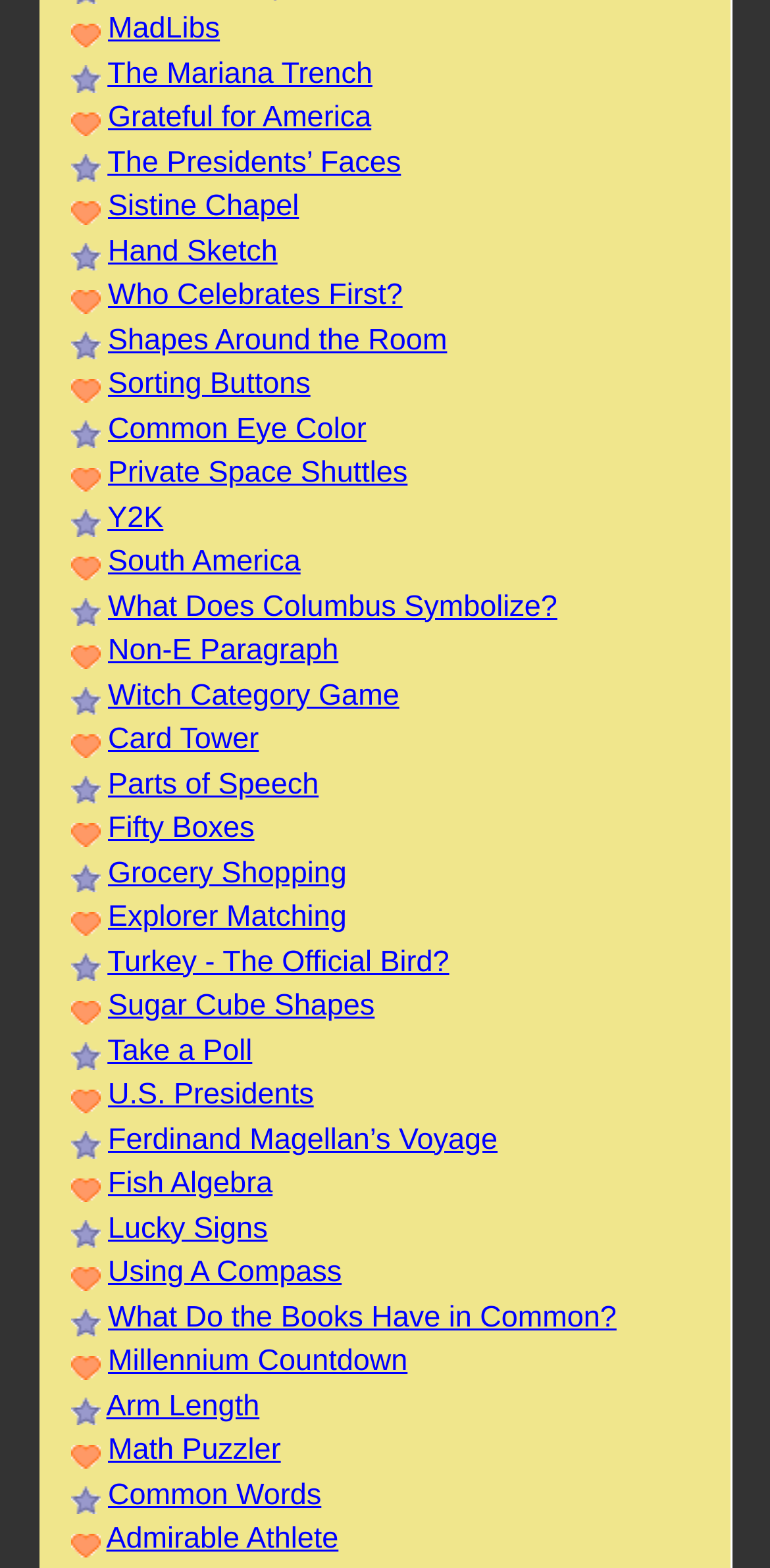Use a single word or phrase to answer the following:
Are the links on the webpage organized alphabetically?

No